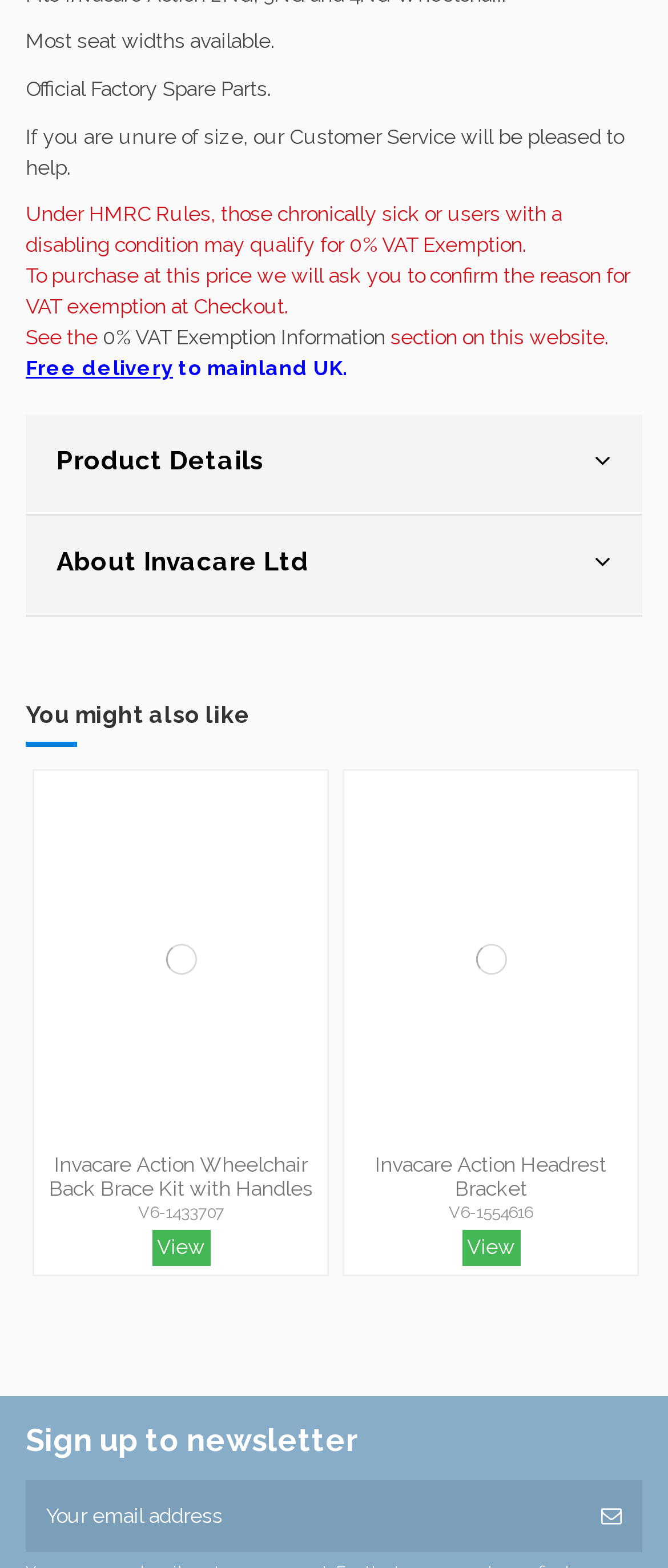Locate the bounding box coordinates of the region to be clicked to comply with the following instruction: "Compare the 'Invacare Action Back Brace Kit' product". The coordinates must be four float numbers between 0 and 1, in the form [left, top, right, bottom].

[0.21, 0.711, 0.271, 0.737]